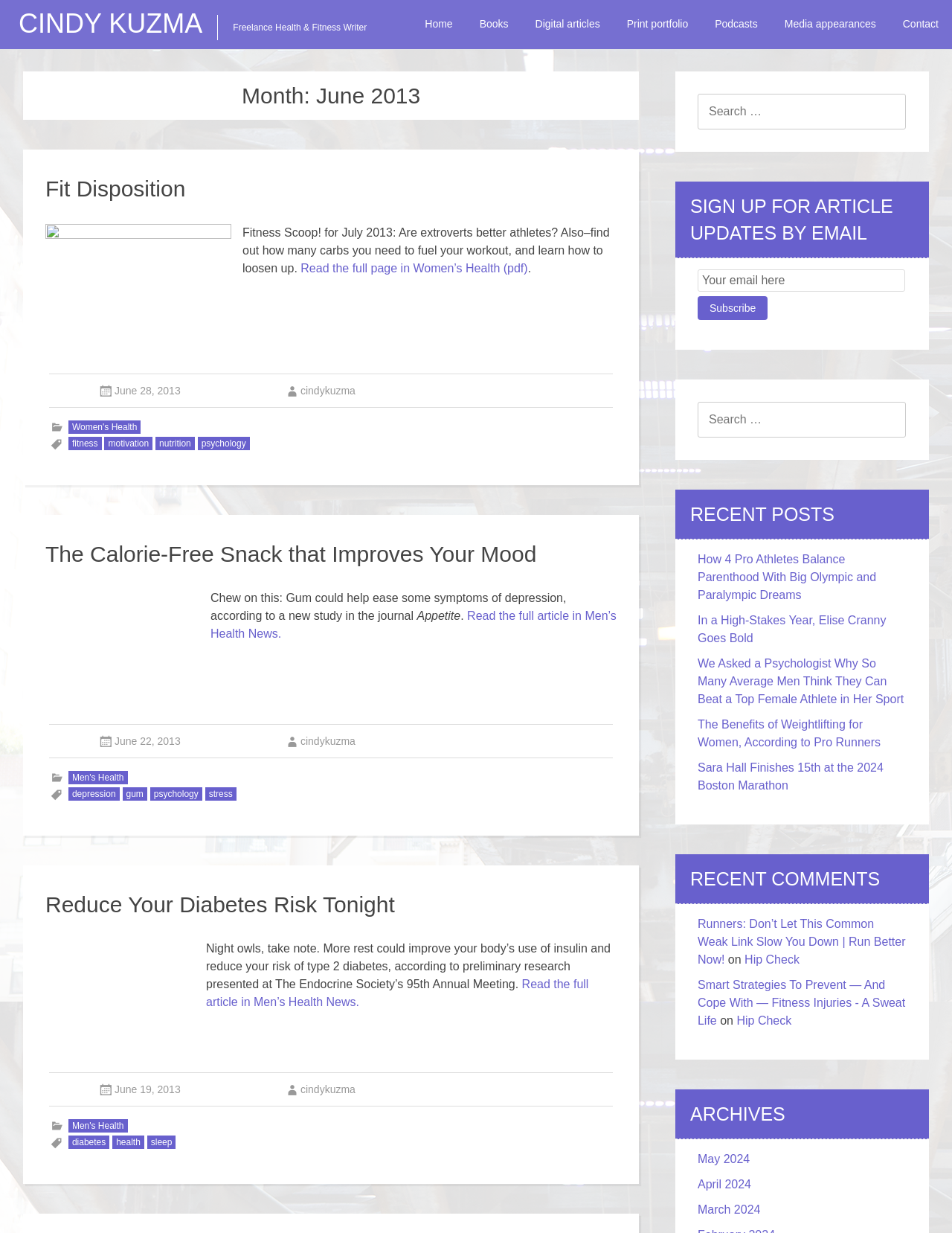Provide a short, one-word or phrase answer to the question below:
What is the category of the article 'Reduce Your Diabetes Risk Tonight'?

Health